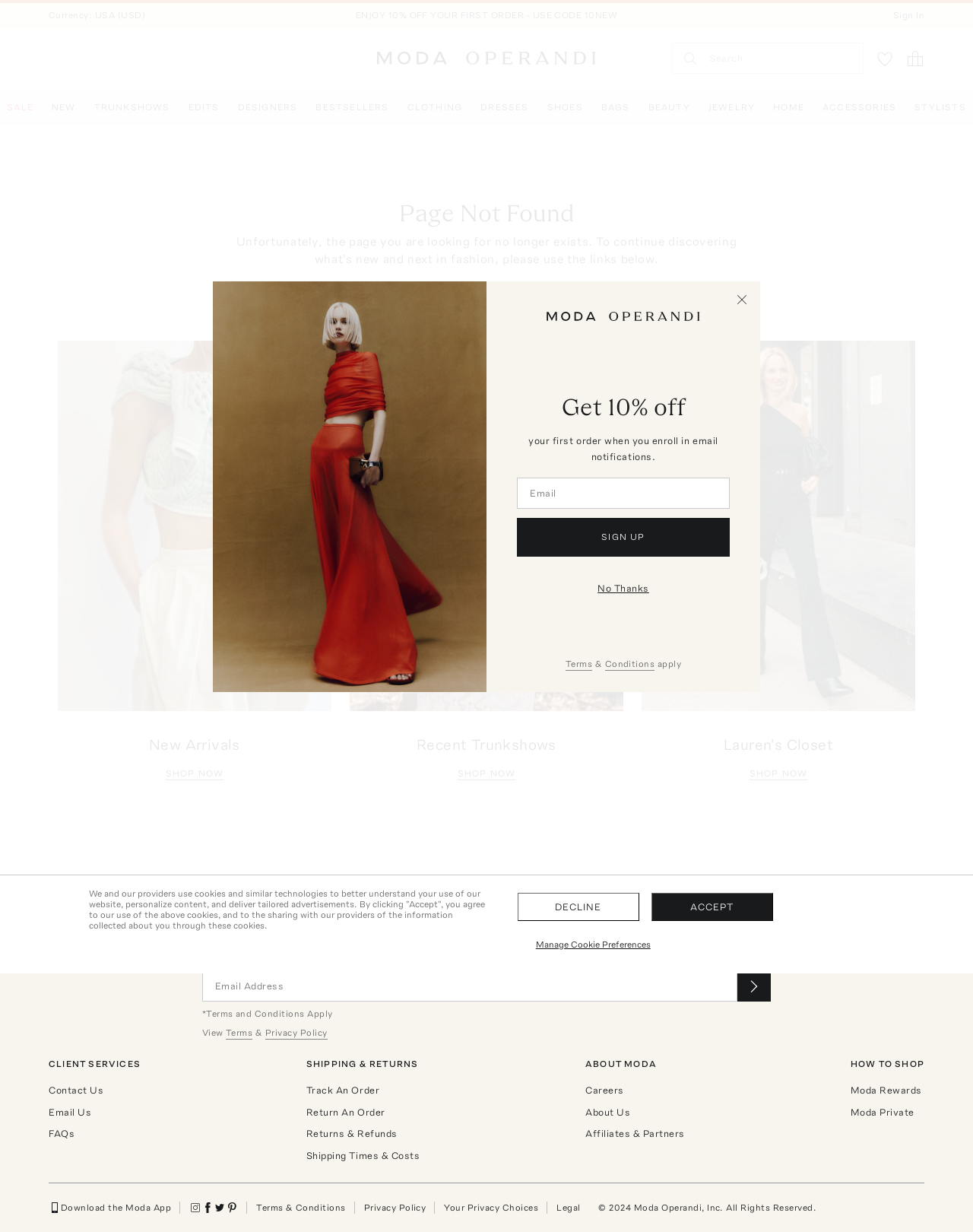What is the purpose of the search bar?
Answer the question with a single word or phrase by looking at the picture.

To search products